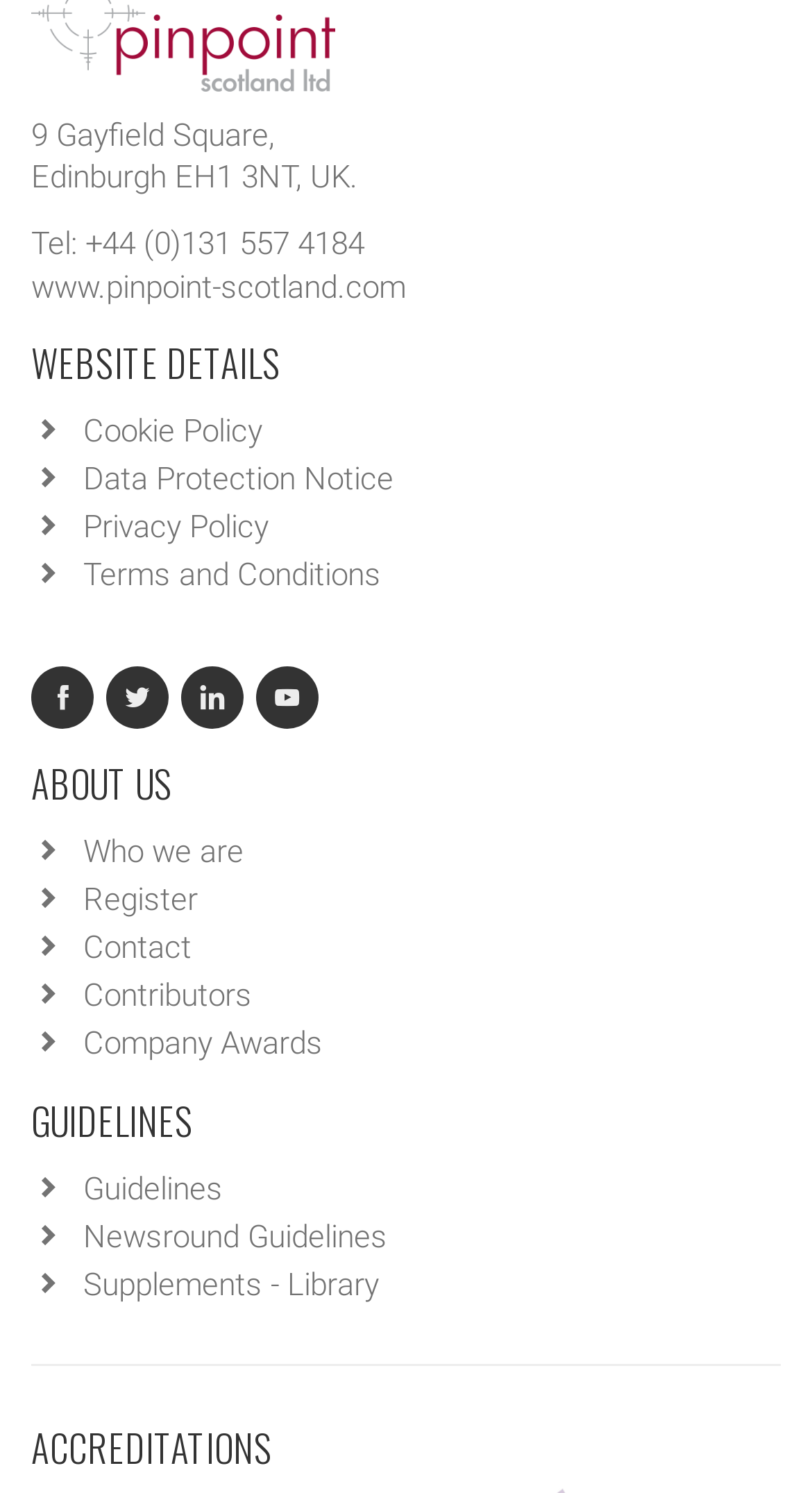Identify the bounding box coordinates for the UI element described as follows: "Cookie Policy". Ensure the coordinates are four float numbers between 0 and 1, formatted as [left, top, right, bottom].

[0.103, 0.277, 0.323, 0.302]